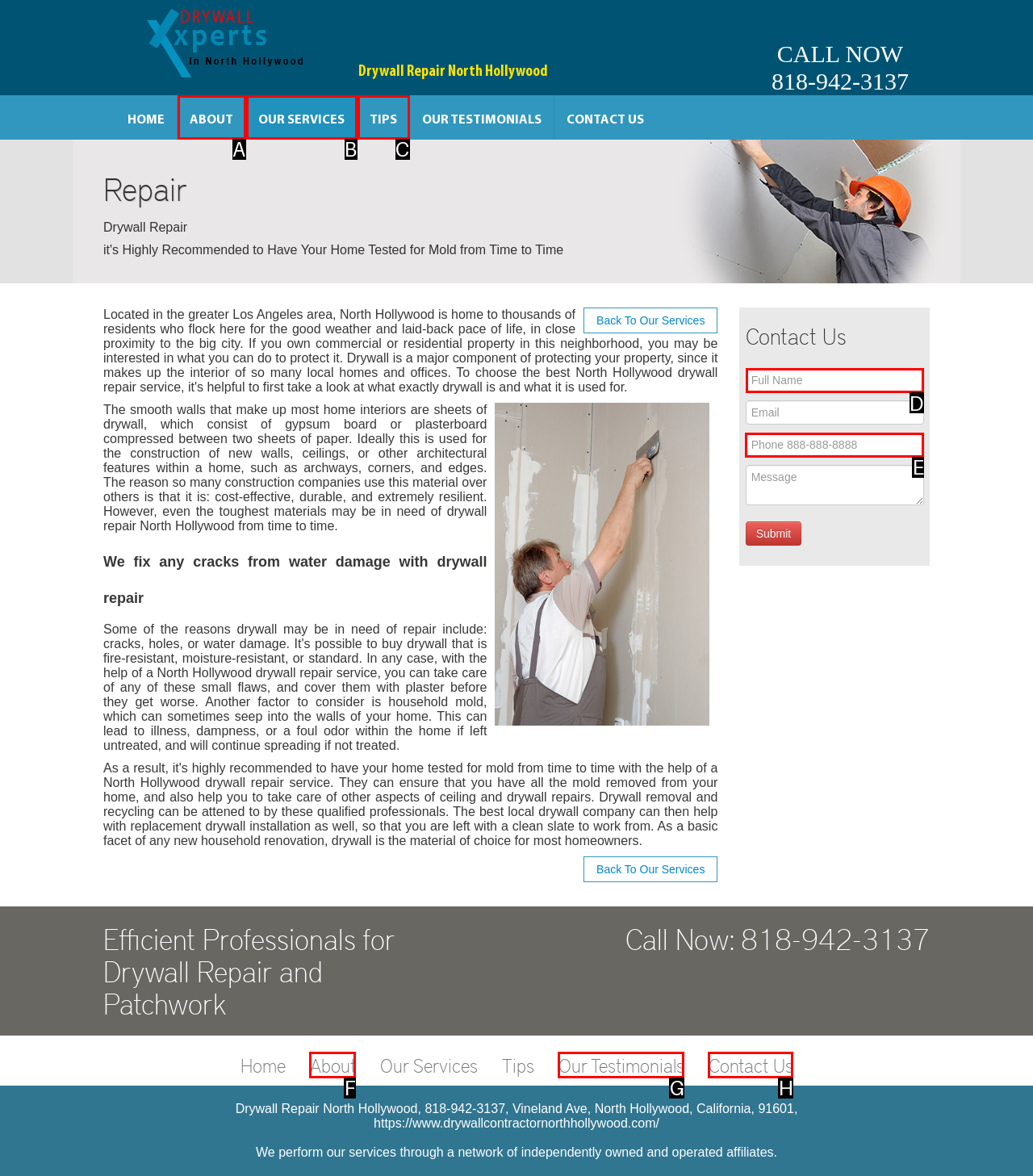Select the letter of the option that should be clicked to achieve the specified task: Fill in the 'Full Name' textbox. Respond with just the letter.

D